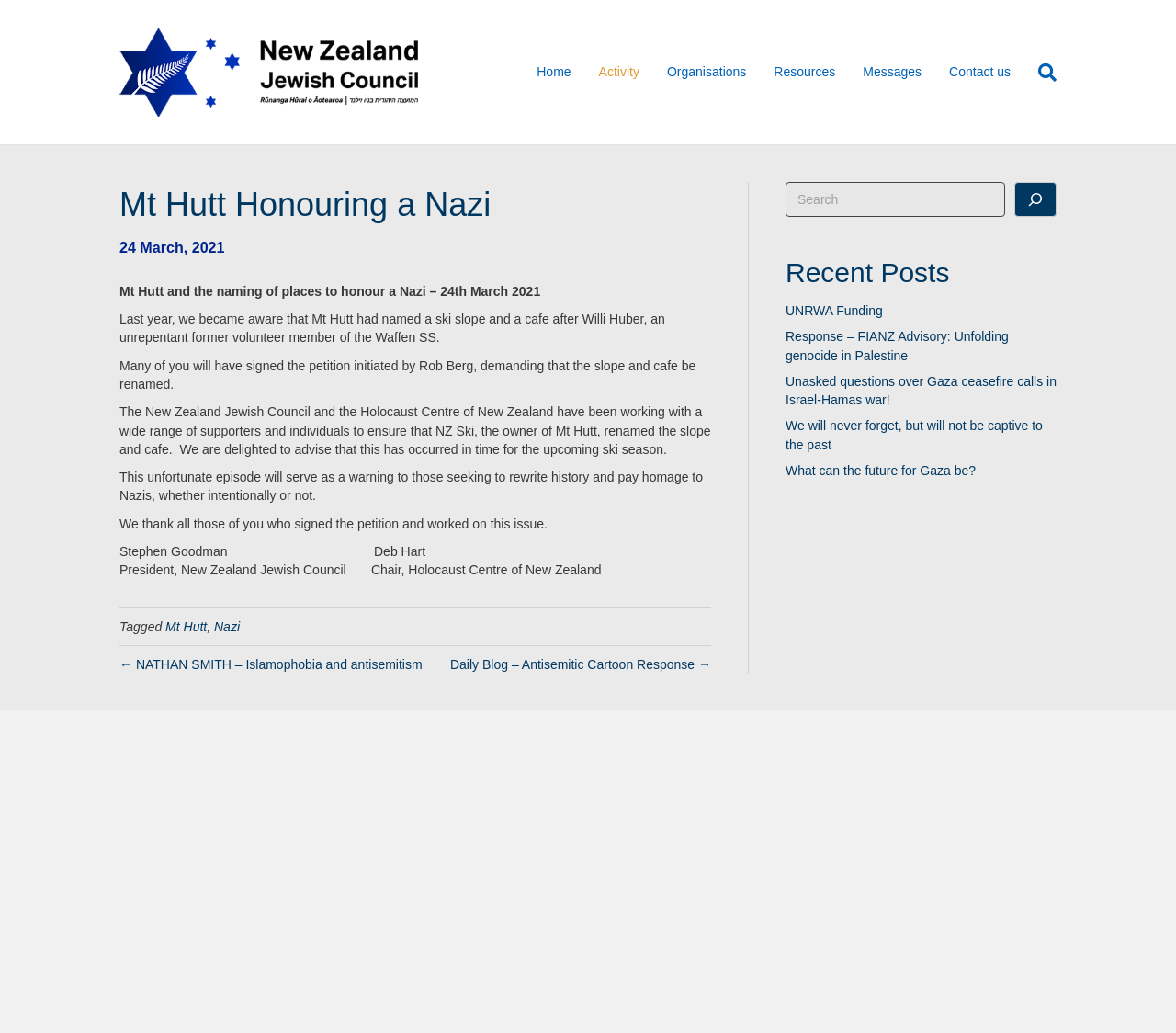Find the bounding box coordinates of the area that needs to be clicked in order to achieve the following instruction: "Read the Mt Hutt article". The coordinates should be specified as four float numbers between 0 and 1, i.e., [left, top, right, bottom].

[0.102, 0.176, 0.605, 0.652]